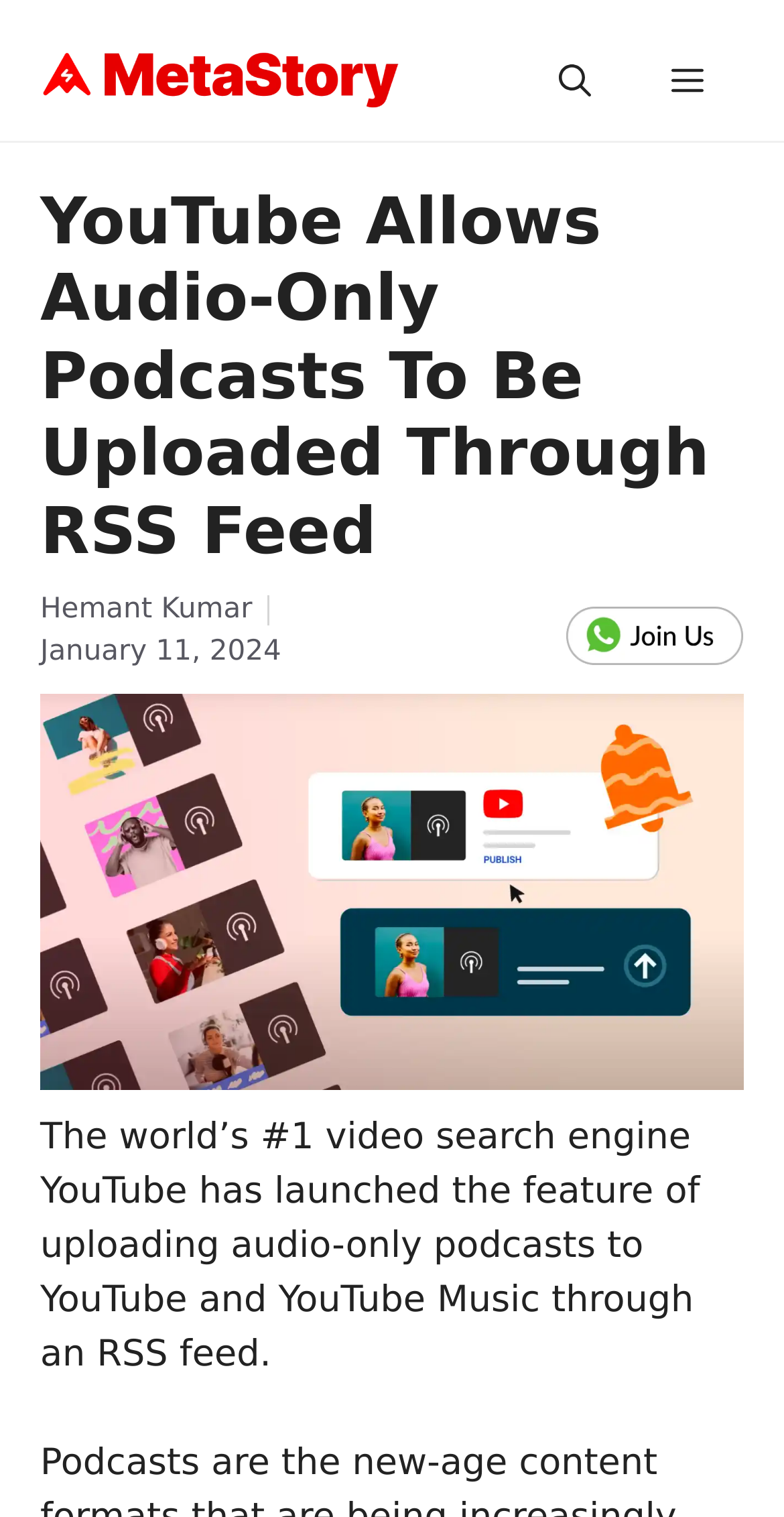Observe the image and answer the following question in detail: How many images are present in the article?

I counted the number of images present in the article by examining the figure elements. I found two images: one with the text 'Uploading Audio Podcasts on YouTube through RSS Feed' and another without text.